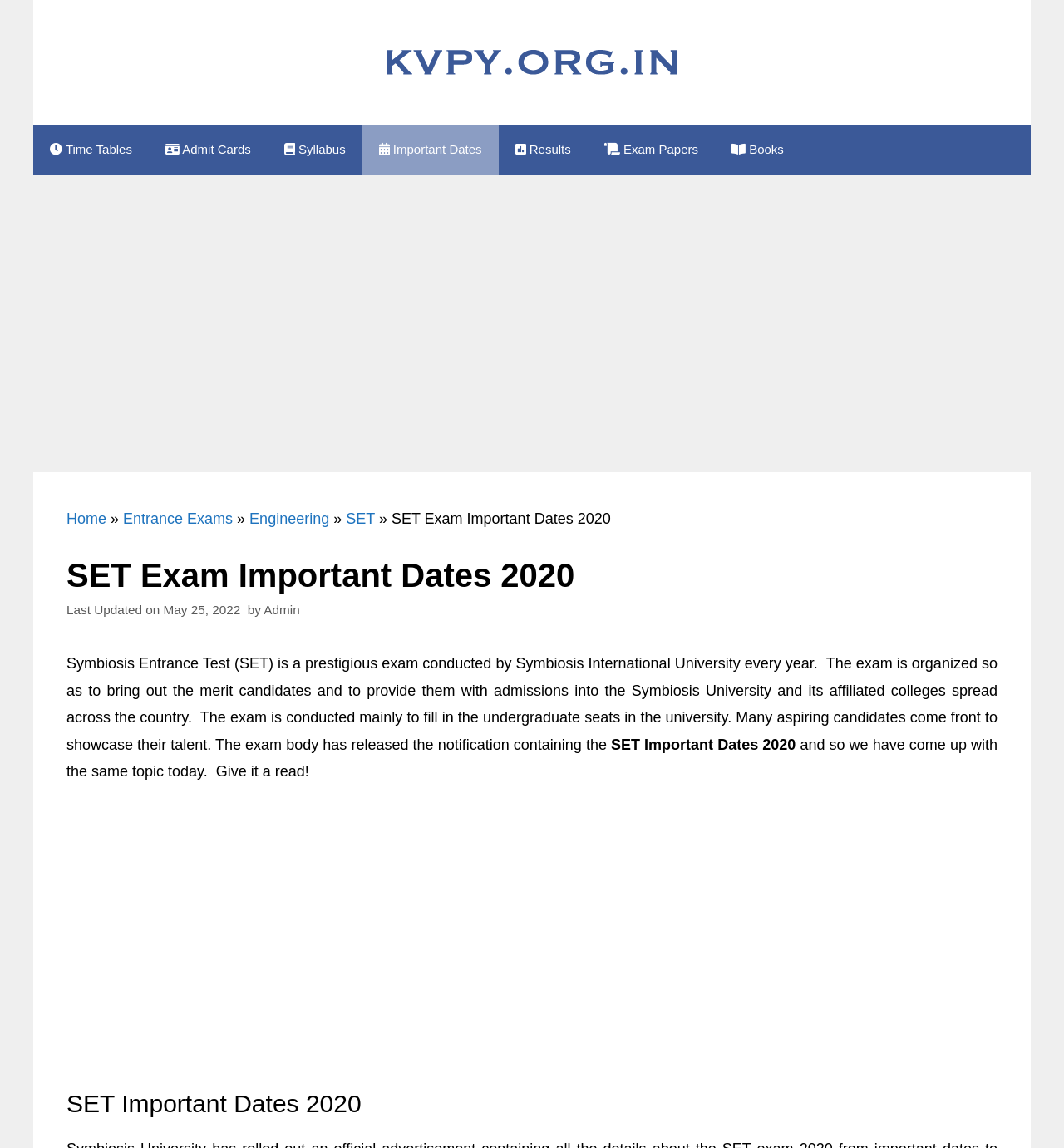Using the image as a reference, answer the following question in as much detail as possible:
What is the topic of the webpage?

The webpage is about the important dates of the Symbiosis Entrance Test (SET) exam for the year 2020, and it provides information about the exam and its purpose.